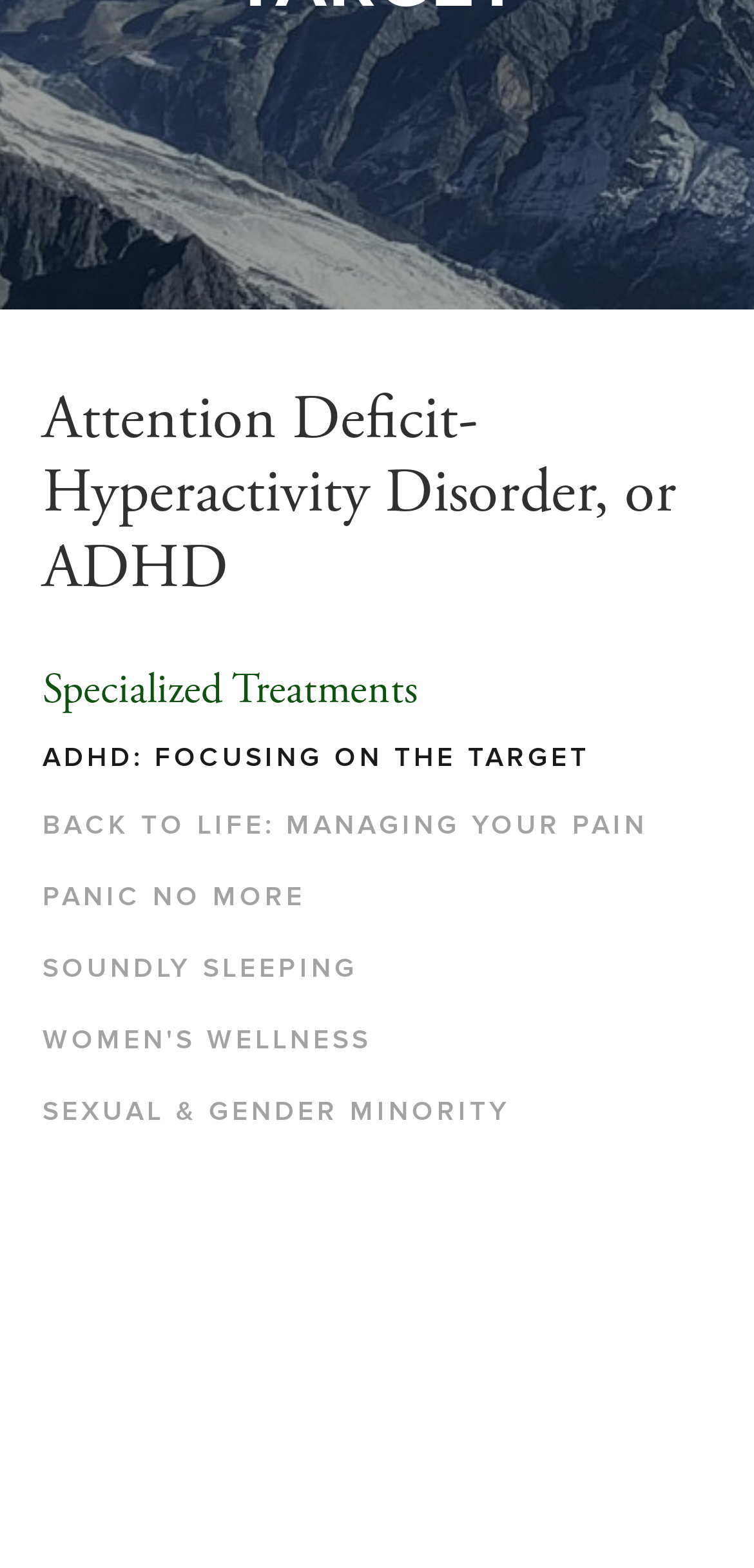Given the element description "Panic No More", identify the bounding box of the corresponding UI element.

[0.056, 0.561, 0.944, 0.596]